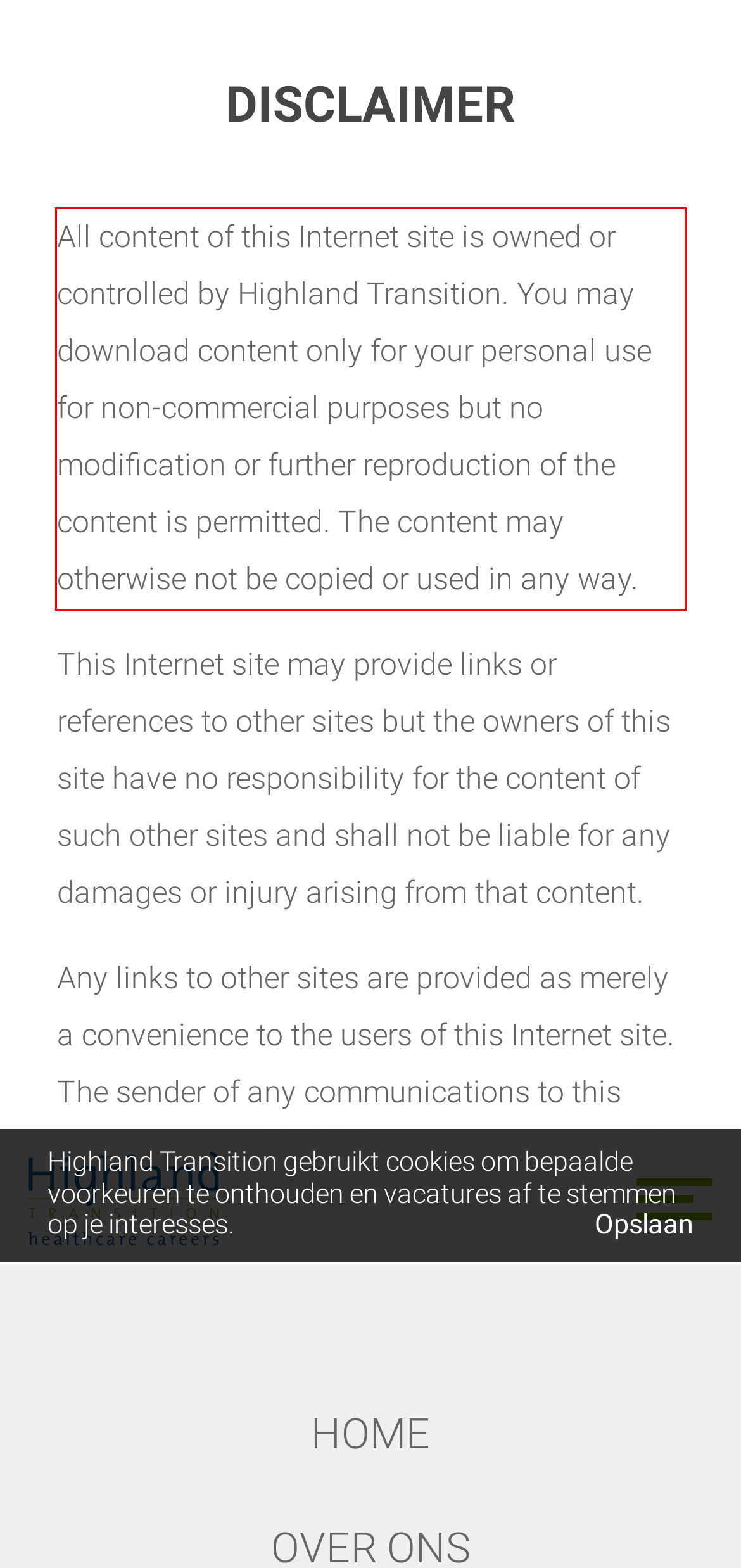Please identify and extract the text content from the UI element encased in a red bounding box on the provided webpage screenshot.

All content of this Internet site is owned or controlled by Highland Transition. You may download content only for your personal use for non-commercial purposes but no modification or further reproduction of the content is permitted. The content may otherwise not be copied or used in any way.